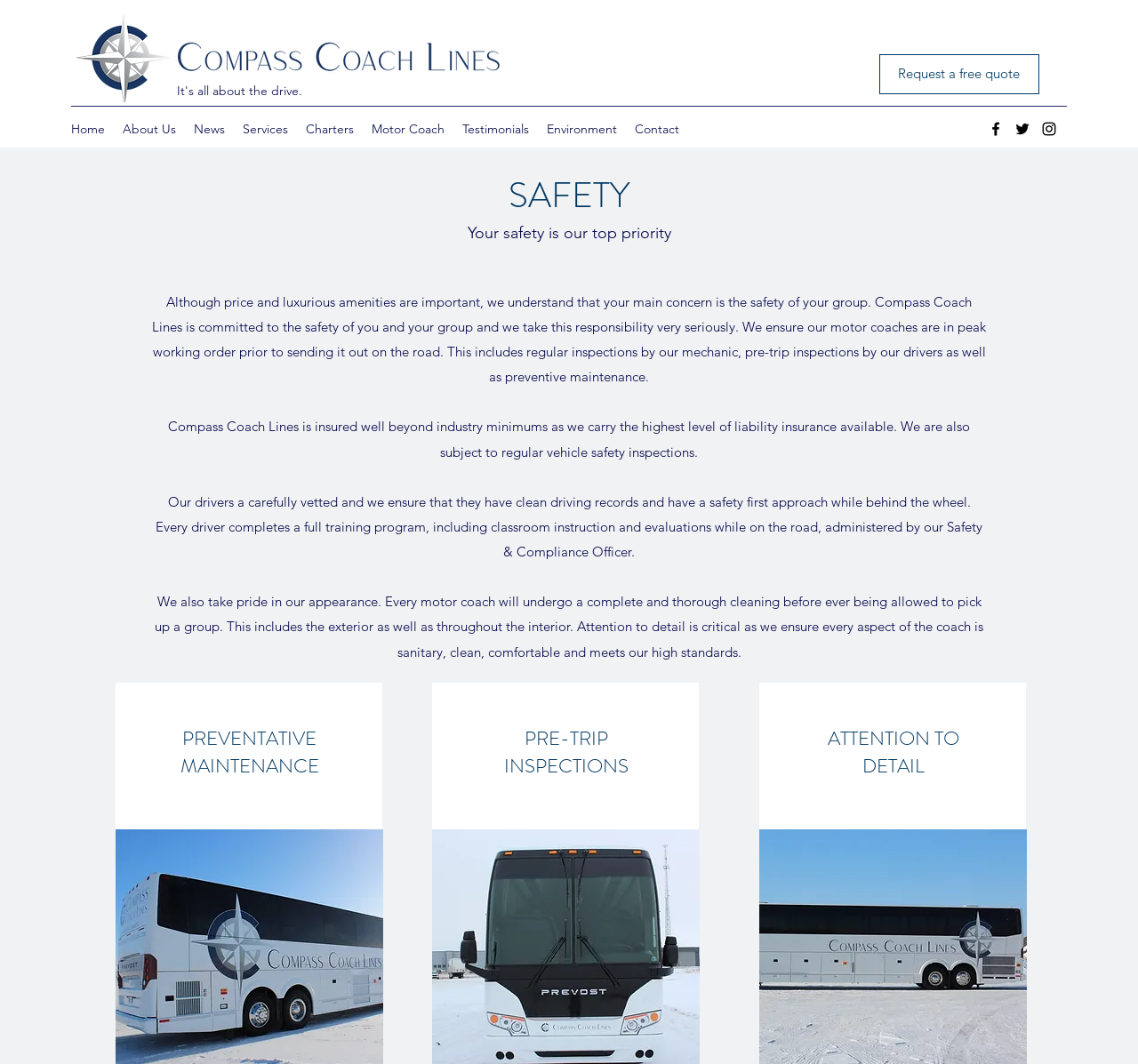Answer the question with a brief word or phrase:
What is the company name?

Compass Coach Lines